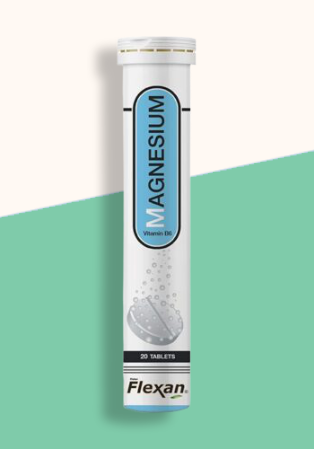Describe all the elements and aspects of the image comprehensively.

The image features a sleek, cylindrical container of magnesium tablets, branded as "Flexan." The container is predominantly white with a blue label that prominently displays the word "MAGNESIUM," emphasizing its primary ingredient. Below the label, the product mentions "Vitamin B6," indicating a beneficial combination for health. The label also highlights that the container contains "20 tablets," which suggests serving size and dosage information. The background of the image is neatly divided, with a soft cream color on top transitioning to a vibrant mint green at the bottom, providing a modern and refreshing aesthetic. This design likely appeals to individuals seeking dietary supplements that support normal muscle function and the nervous system.